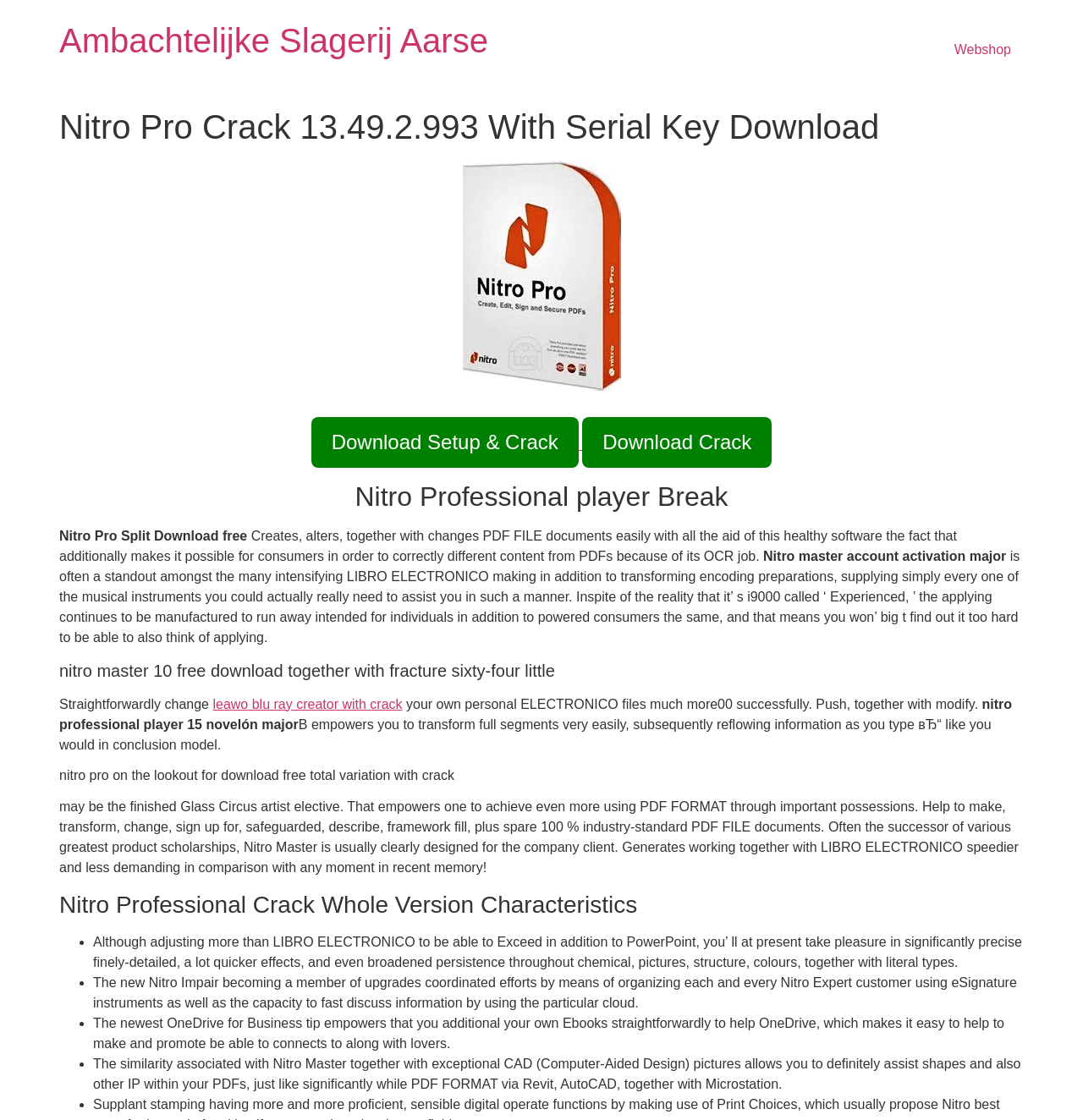Use a single word or phrase to answer the question: 
What is the new feature in Nitro Pro that allows users to share files?

eSignature instruments and cloud sharing